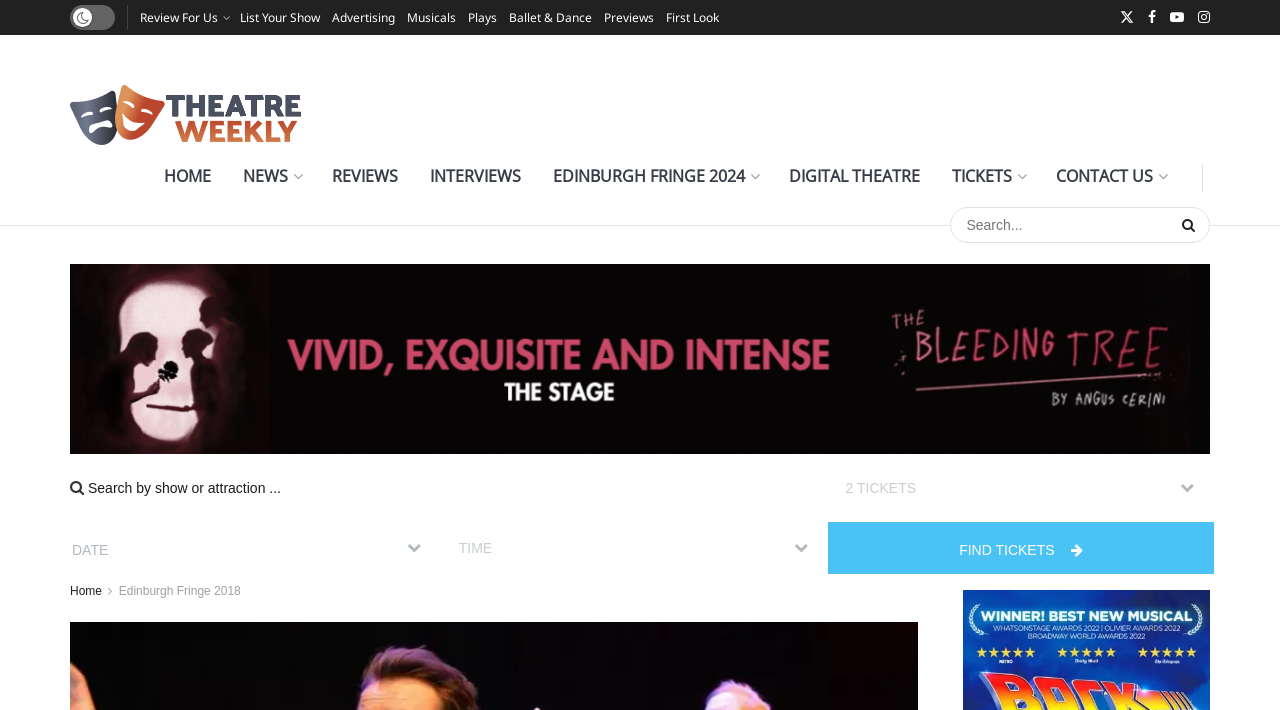How many links are there in the top navigation bar?
Answer the question with a thorough and detailed explanation.

I counted the links in the top navigation bar, starting from 'HOME' to 'CONTACT US', and found a total of 9 links.